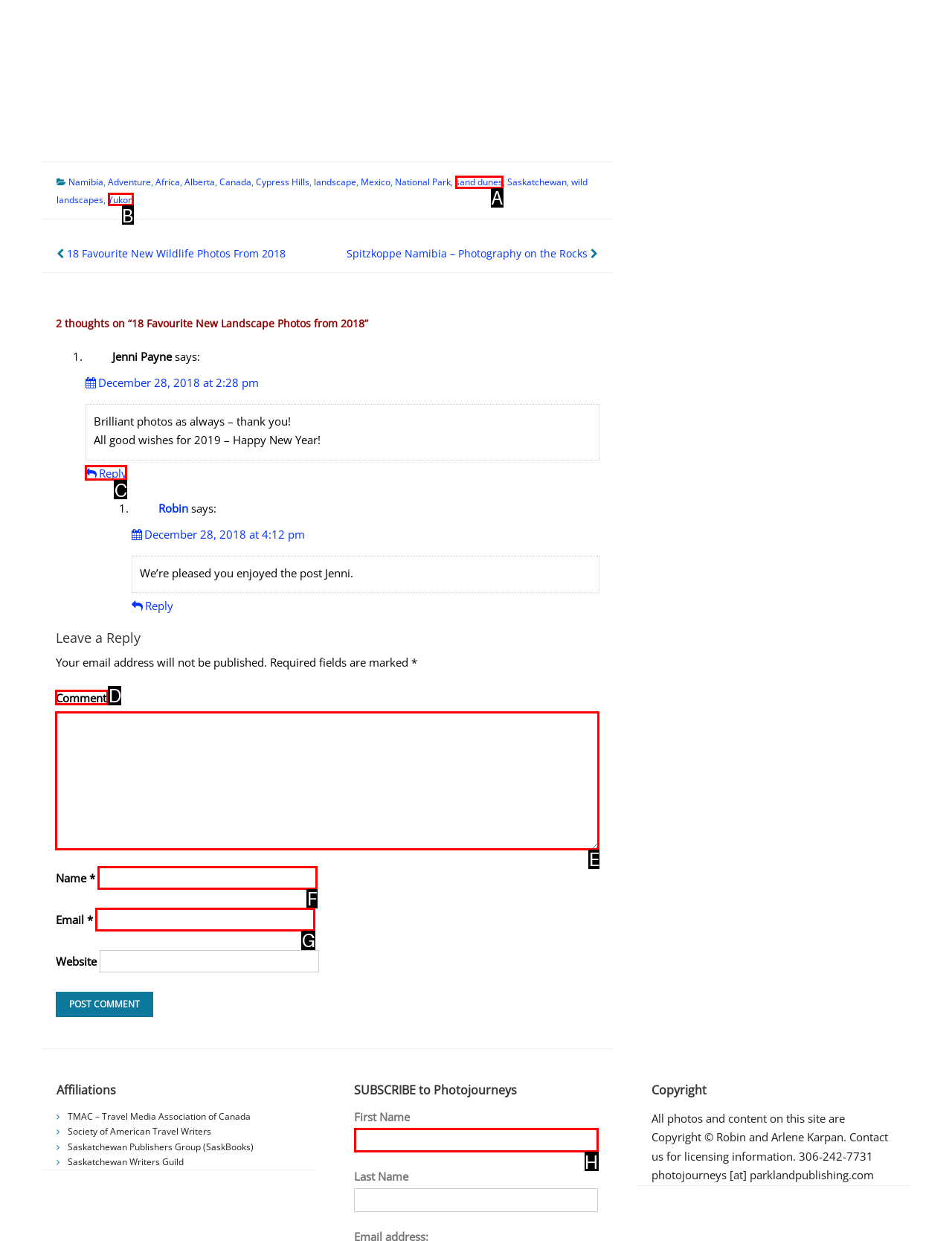Select the letter of the element you need to click to complete this task: Leave a comment
Answer using the letter from the specified choices.

D